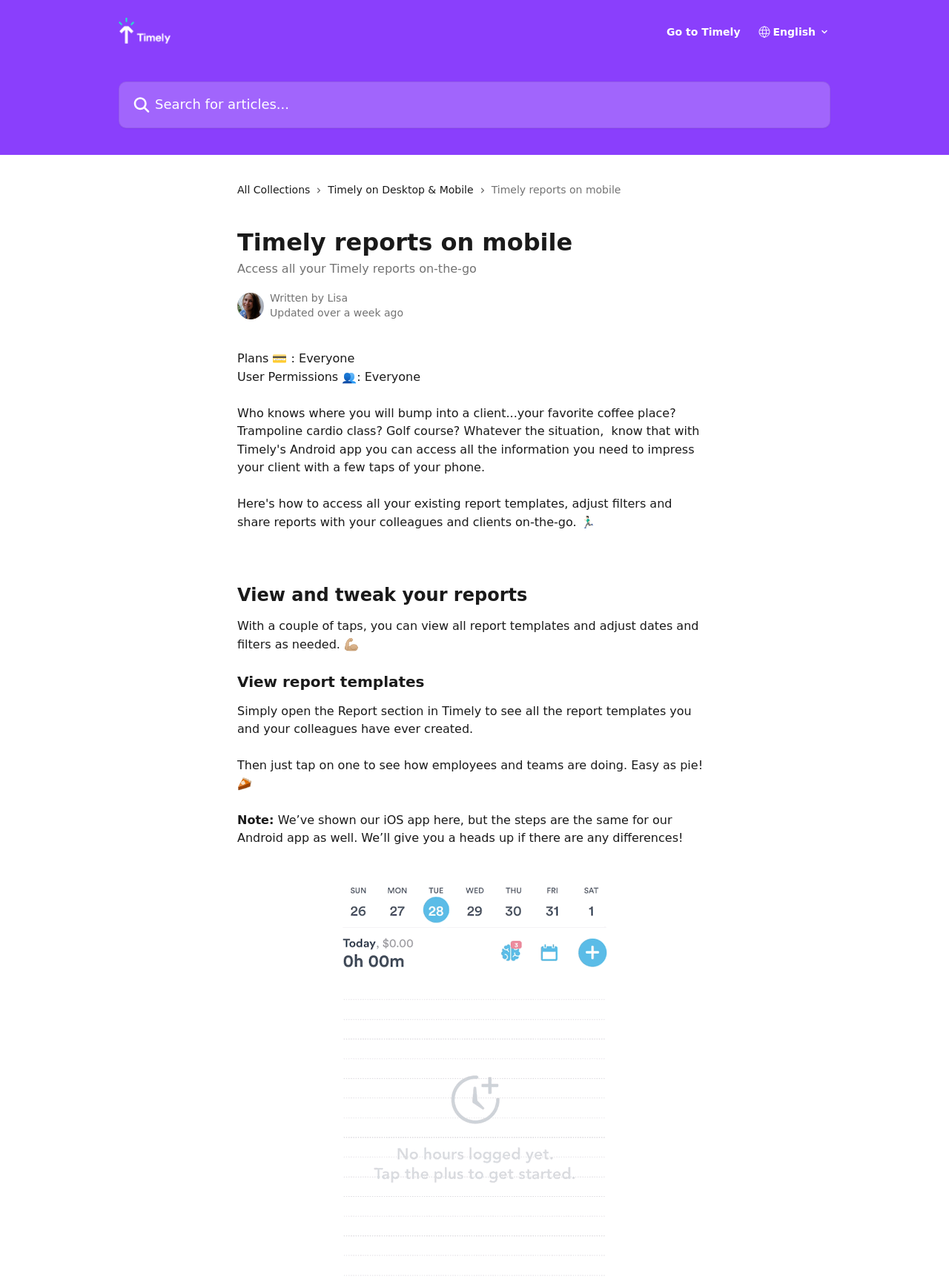Given the element description: "name="q" placeholder="Search for articles..."", predict the bounding box coordinates of the UI element it refers to, using four float numbers between 0 and 1, i.e., [left, top, right, bottom].

[0.125, 0.063, 0.875, 0.099]